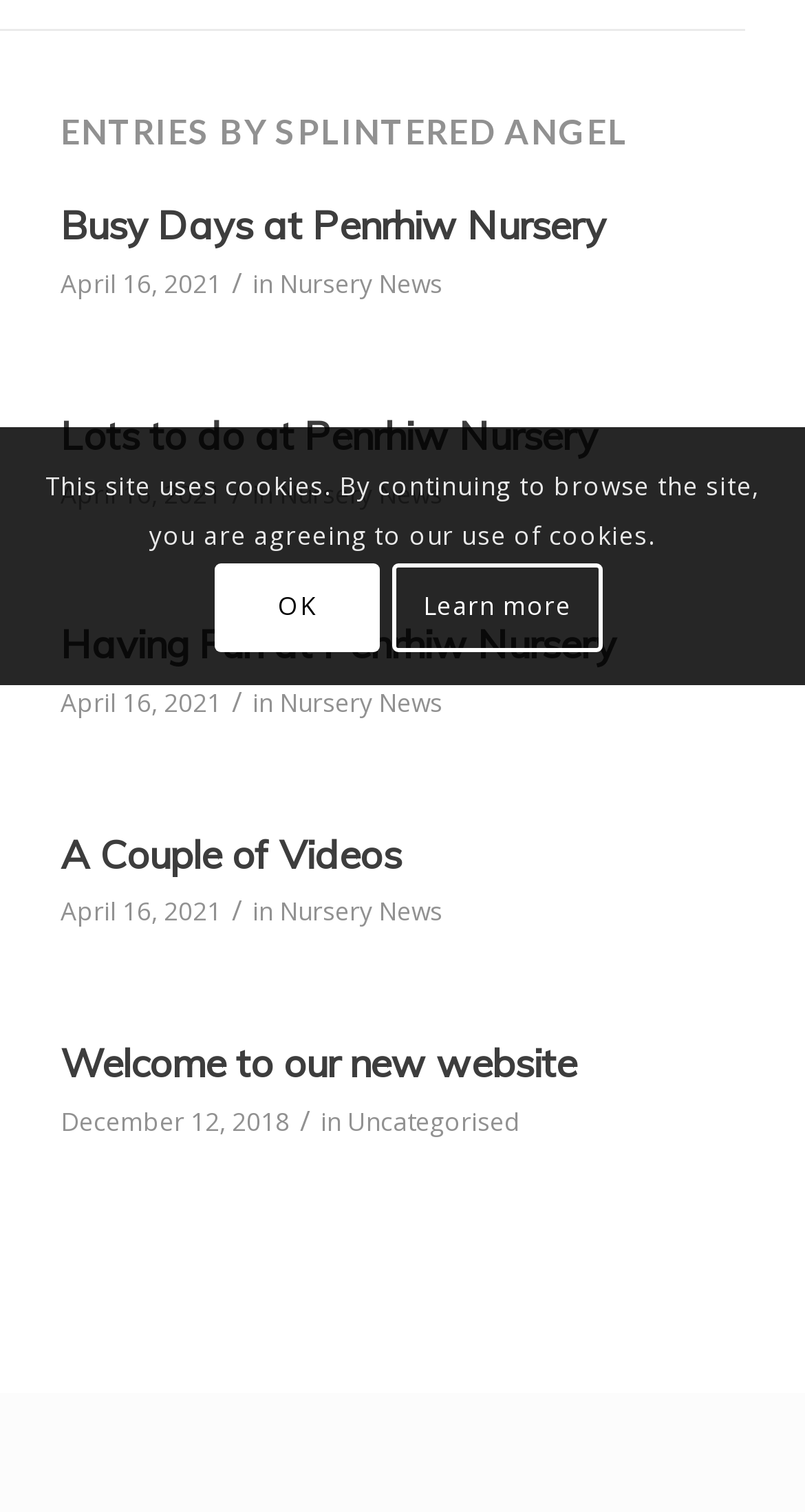Identify the bounding box of the HTML element described here: "Busy Days at Penrhiw Nursery". Provide the coordinates as four float numbers between 0 and 1: [left, top, right, bottom].

[0.075, 0.133, 0.752, 0.166]